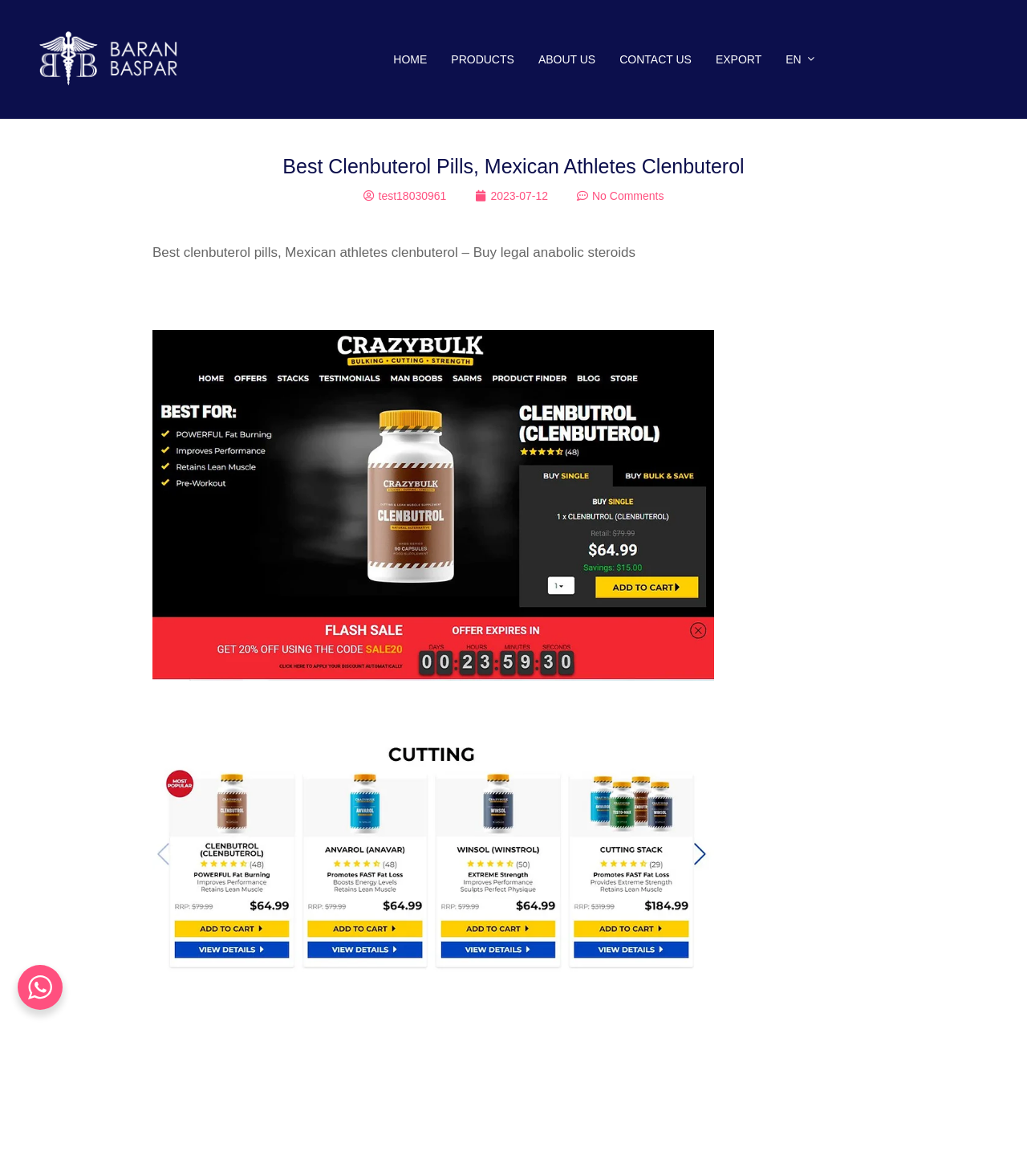Explain the webpage in detail.

The webpage appears to be a blog post or article about clenbuterol pills, specifically discussing their use by Mexican athletes. At the top left of the page, there is a logo or image with the text "BaranBaspar". 

Below the logo, there is a navigation menu with six links: "HOME", "PRODUCTS", "ABOUT US", "CONTACT US", "EXPORT", and "EN". These links are positioned horizontally, with "HOME" on the left and "EN" on the right.

The main title of the page, "Best Clenbuterol Pills, Mexican Athletes Clenbuterol", is a large heading that spans the entire width of the page. 

Underneath the title, there is a link to a post titled "test18030961" on the left, followed by a date "2023-07-12" and another link to "No Comments" on the right.

The main content of the page is a section that takes up most of the page's width. It contains a link to "Best clenbuterol pills, Mexican athletes clenbuterol – Buy legal anabolic steroids" followed by a series of links and images related to clenbuterol pills. There are two images of clenbuterol pills, one above the other, with links to "Best clenbuterol pills" above and below each image.